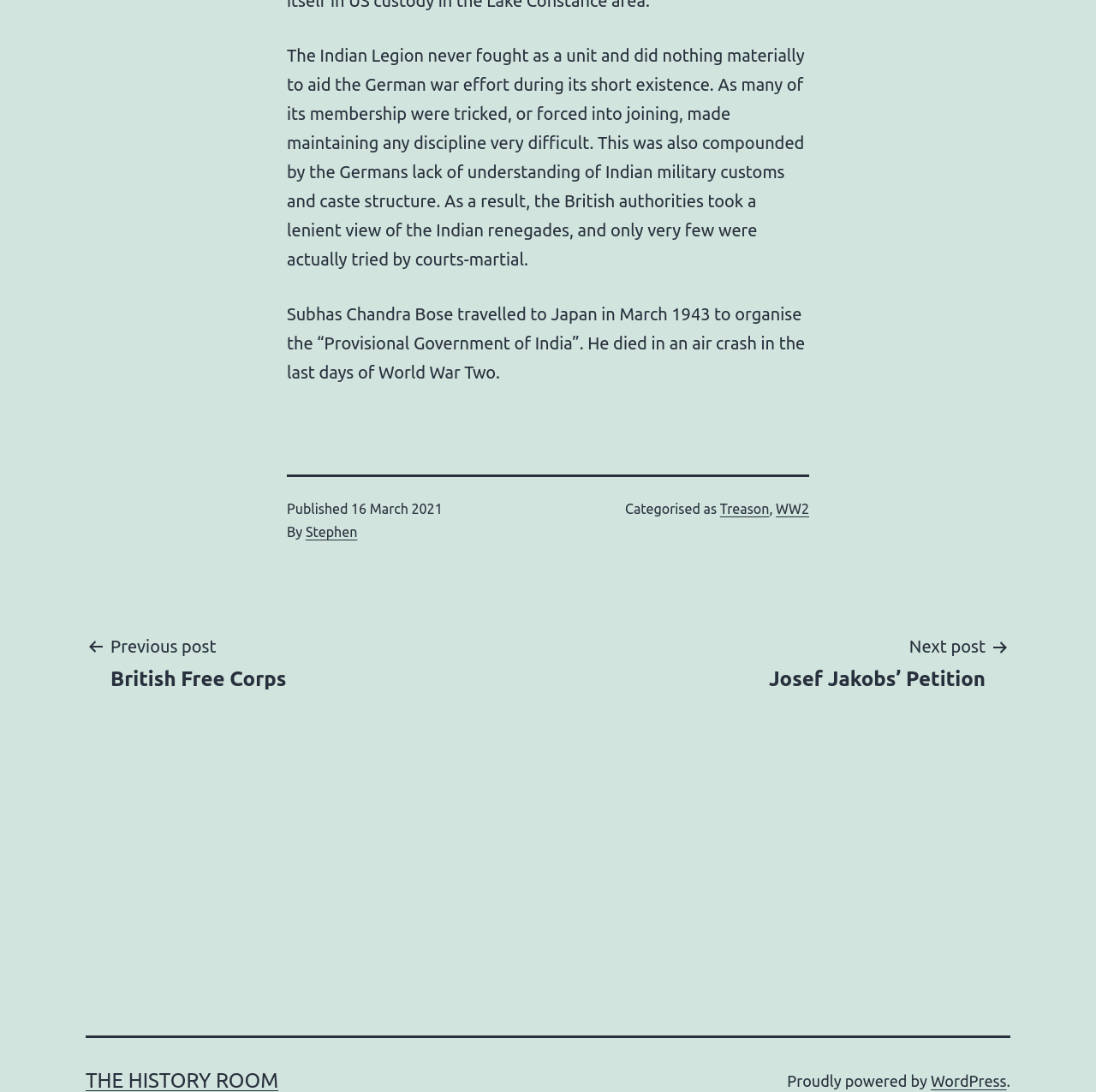Please respond in a single word or phrase: 
What is the date of publication of the post?

16 March 2021